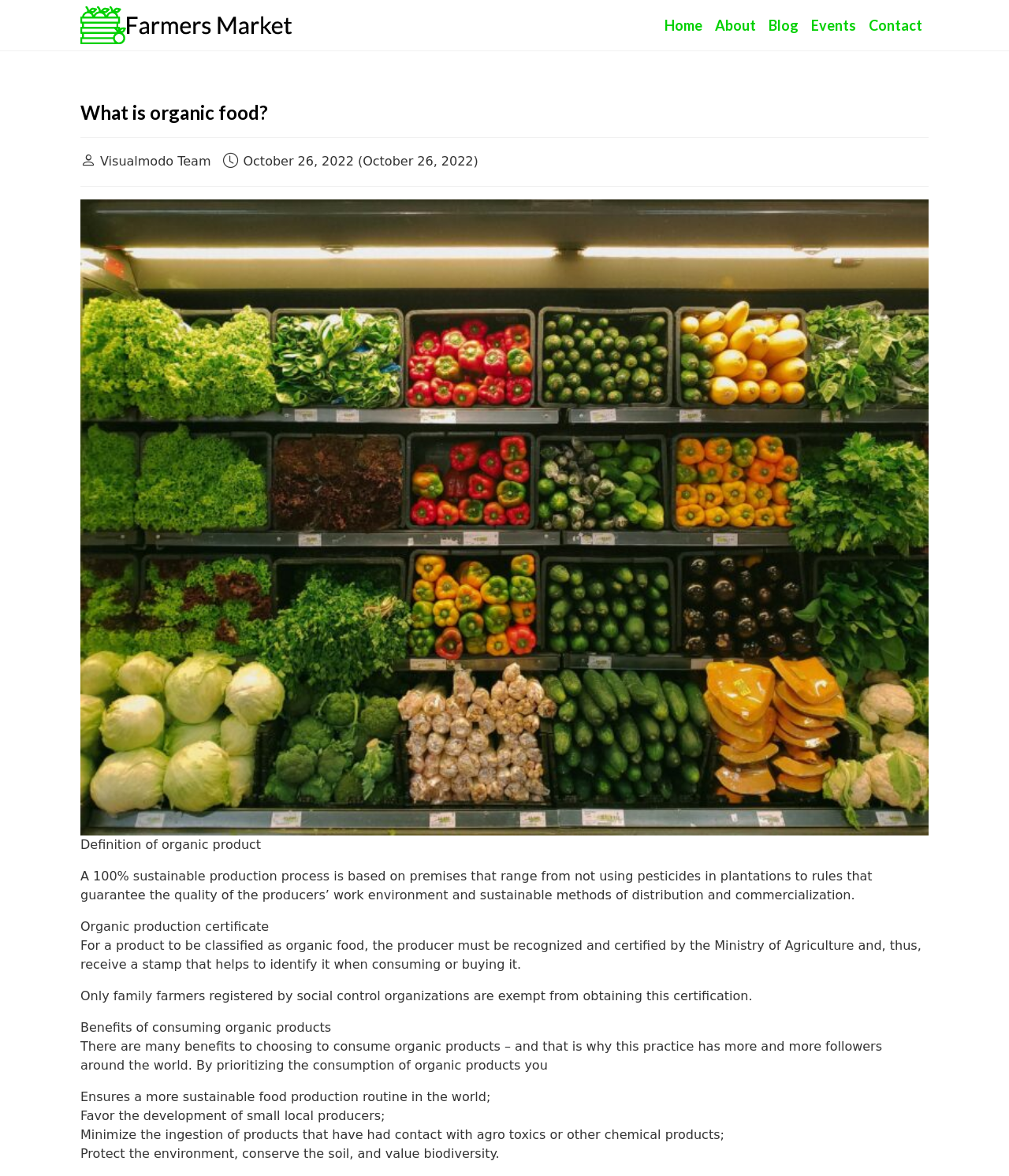Who is exempt from obtaining organic production certification?
Refer to the image and give a detailed answer to the question.

According to the webpage, only family farmers registered by social control organizations are exempt from obtaining organic production certification, which means they do not need to receive the certification to be considered organic producers.